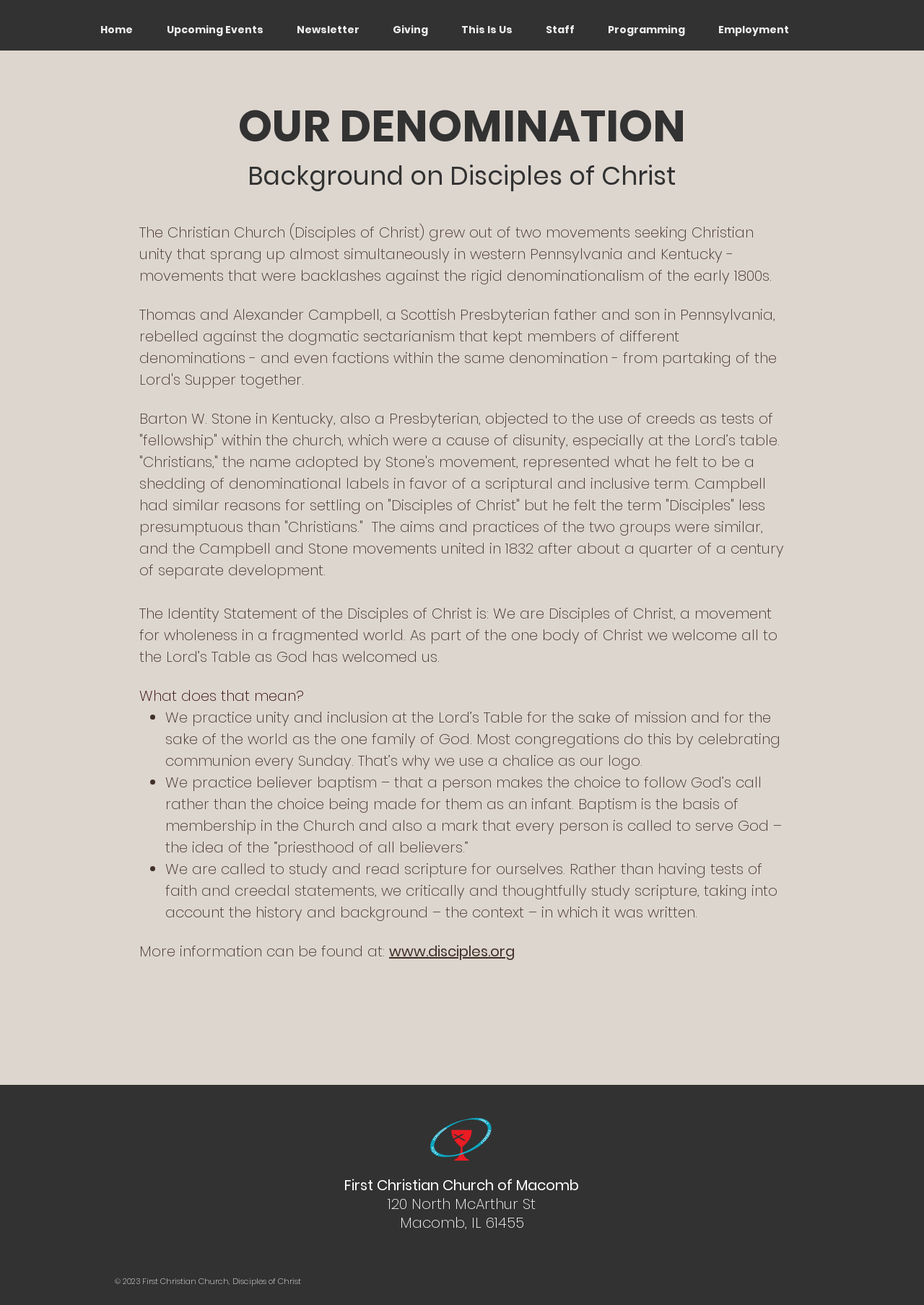Locate the bounding box of the UI element based on this description: "Upcoming Events". Provide four float numbers between 0 and 1 as [left, top, right, bottom].

[0.174, 0.0, 0.315, 0.036]